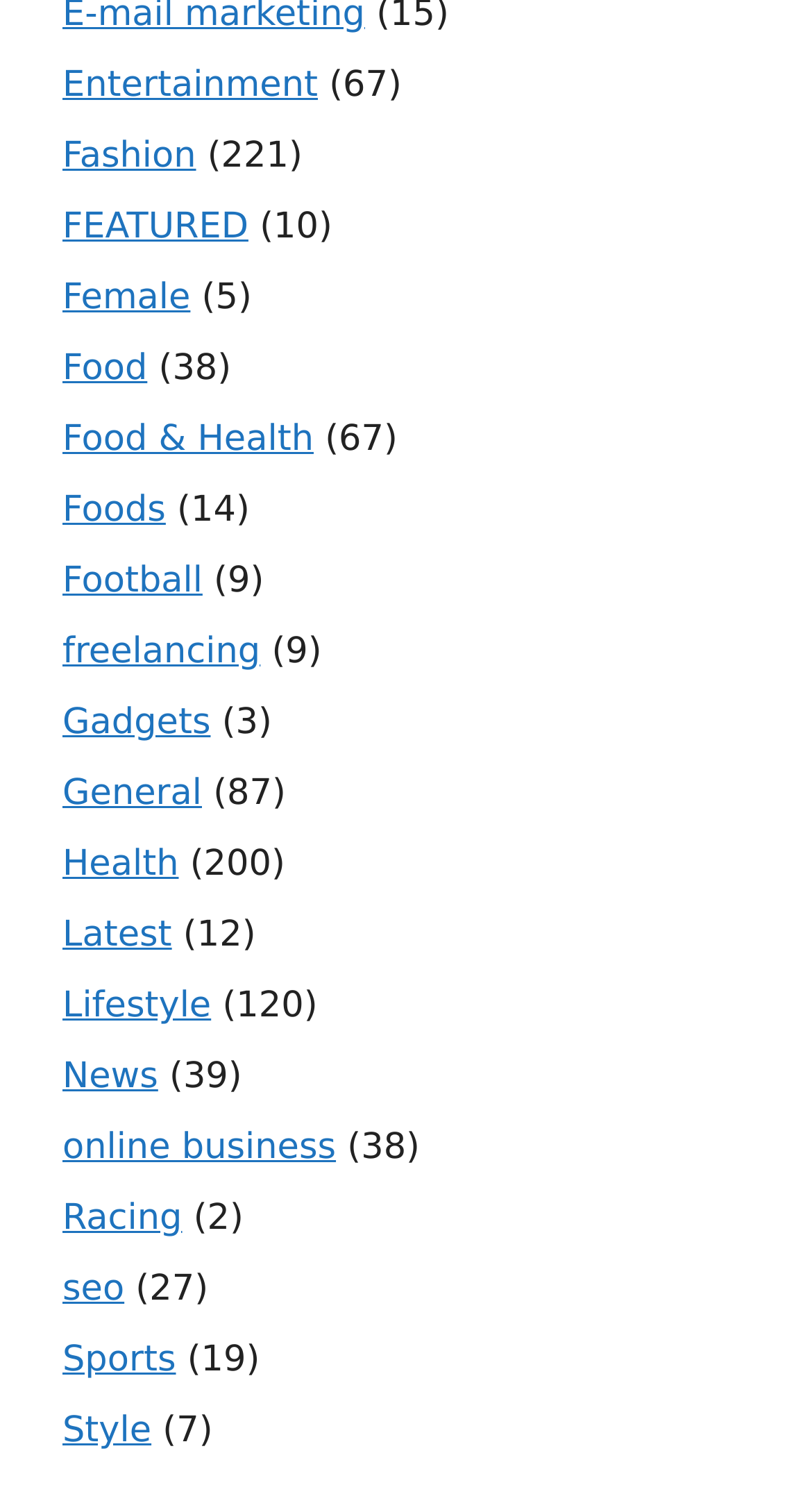Kindly provide the bounding box coordinates of the section you need to click on to fulfill the given instruction: "Browse Food".

[0.077, 0.235, 0.181, 0.263]